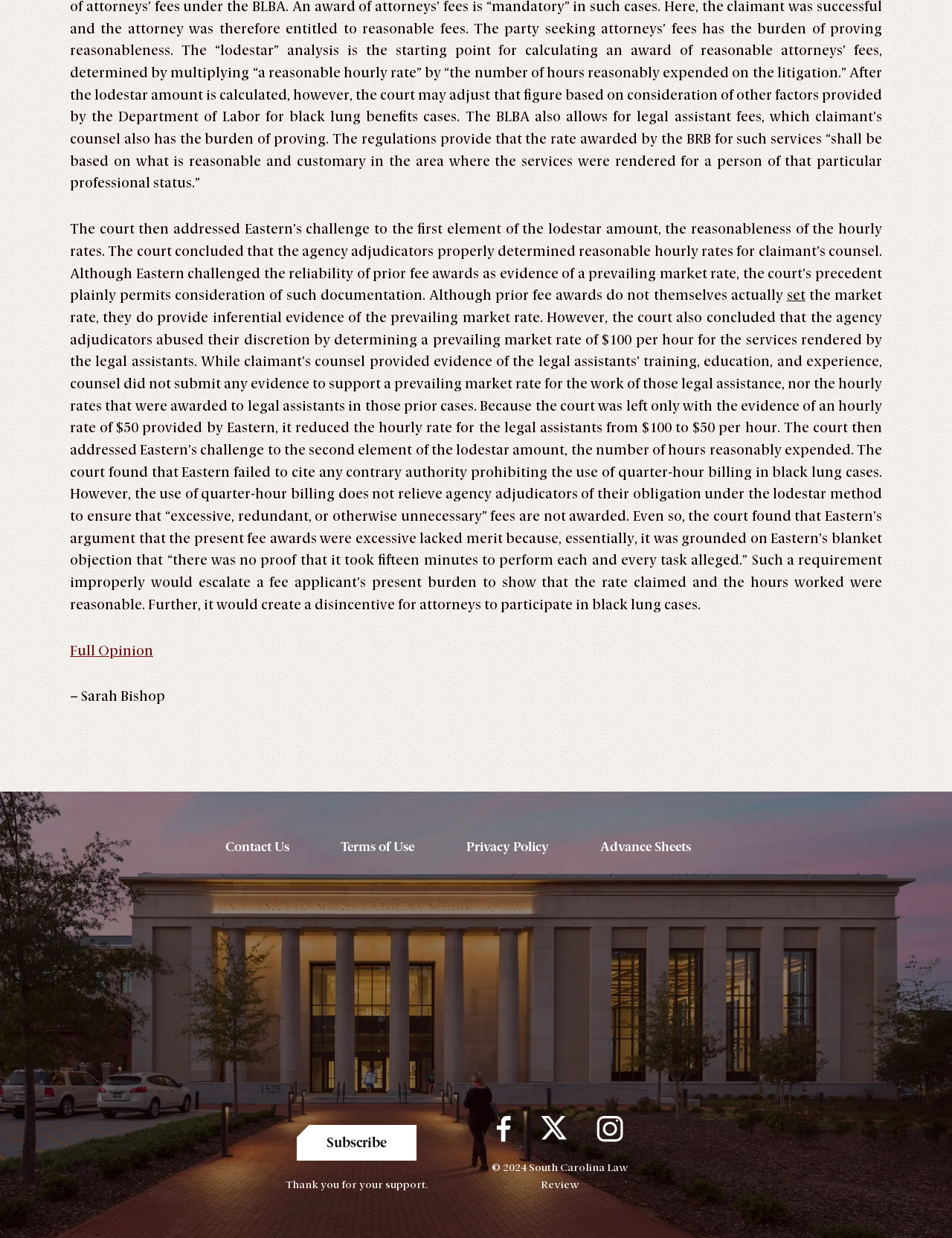What is the copyright year of the webpage?
Provide a detailed answer to the question, using the image to inform your response.

The webpage has a copyright notice at the bottom, which states '© 2024 South Carolina Law Review', indicating that the copyright year is 2024.